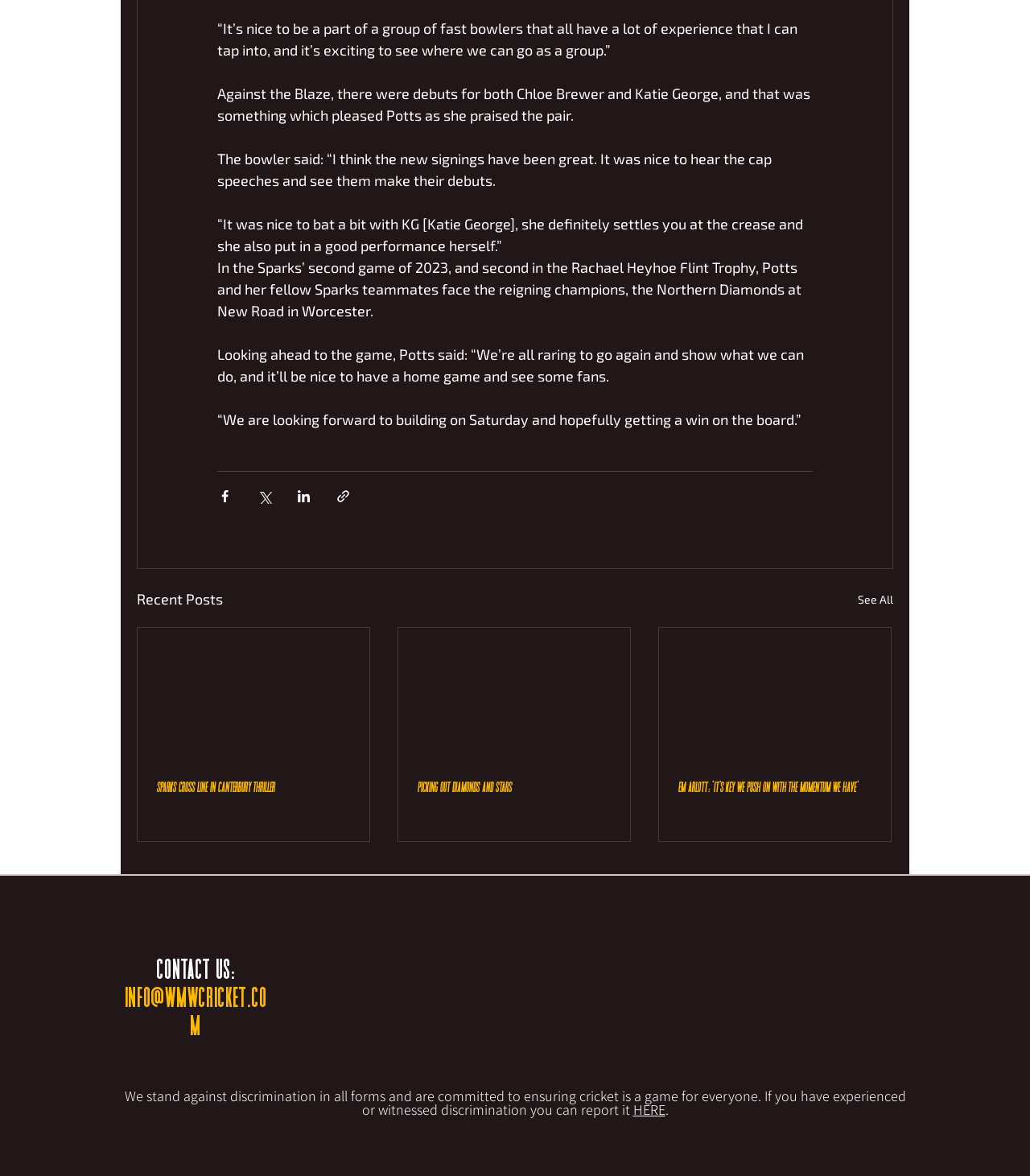Using the element description info@WMWCRICKET.COM, predict the bounding box coordinates for the UI element. Provide the coordinates in (top-left x, top-left y, bottom-right x, bottom-right y) format with values ranging from 0 to 1.

[0.121, 0.832, 0.259, 0.885]